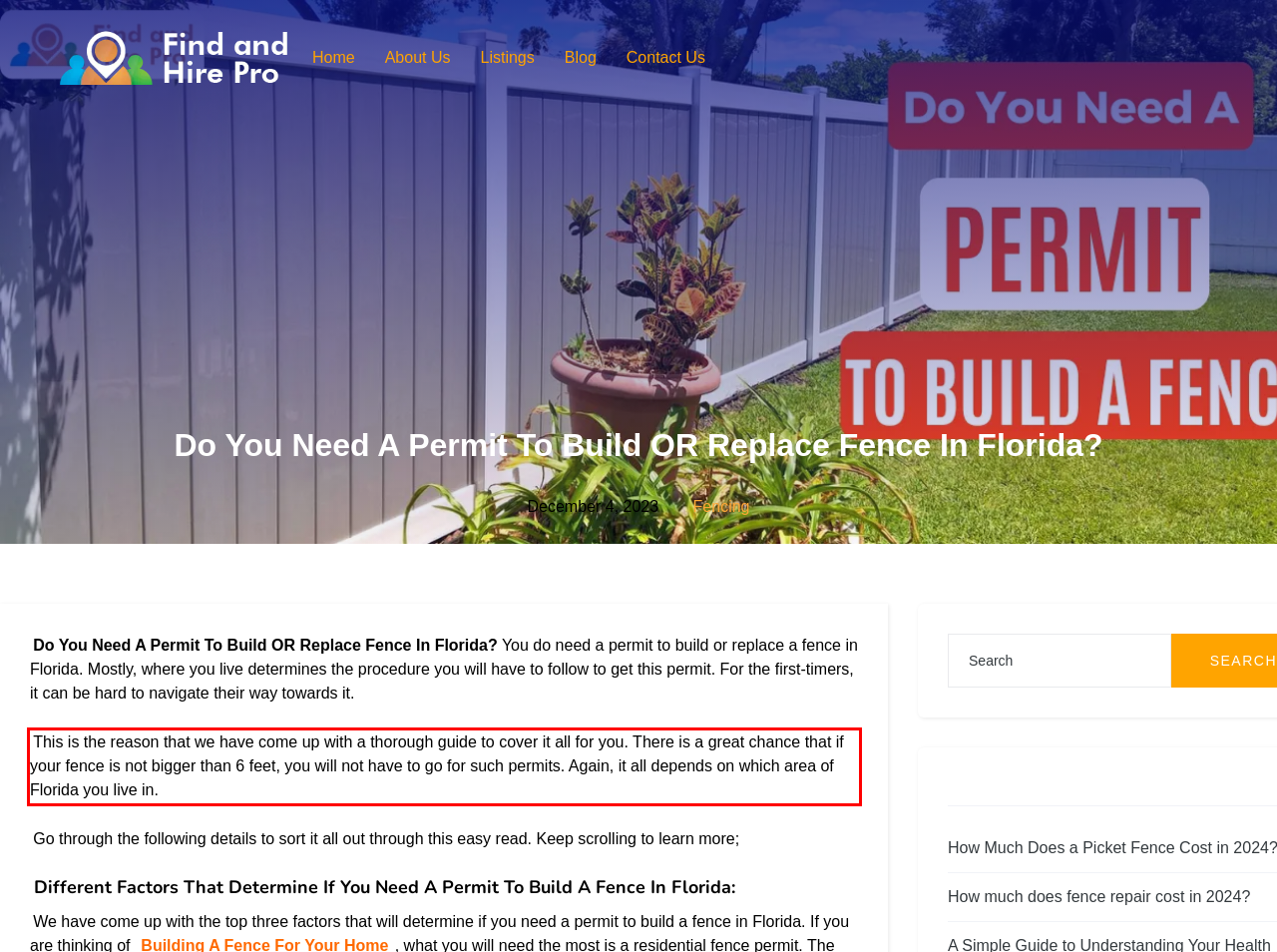Examine the webpage screenshot and use OCR to obtain the text inside the red bounding box.

This is the reason that we have come up with a thorough guide to cover it all for you. There is a great chance that if your fence is not bigger than 6 feet, you will not have to go for such permits. Again, it all depends on which area of Florida you live in.